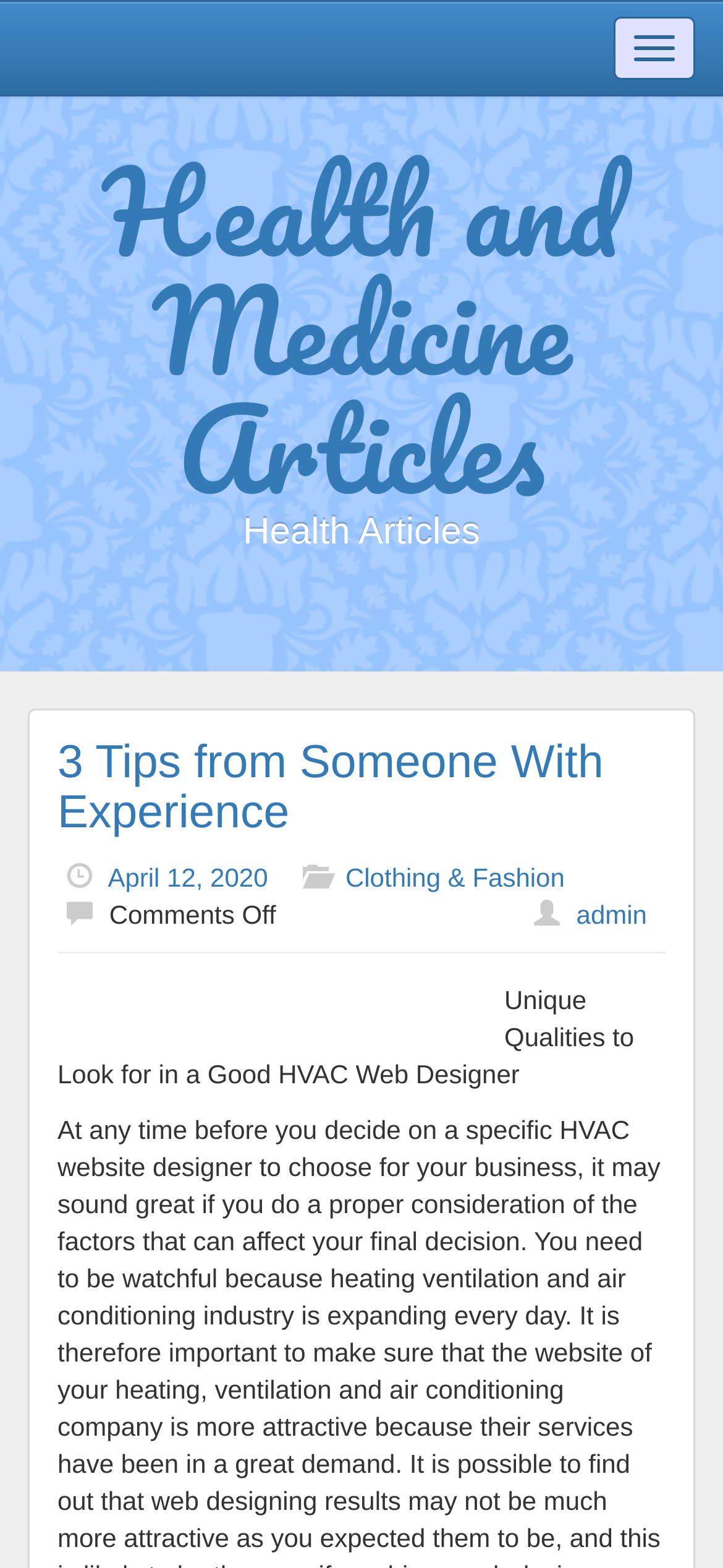Please examine the image and answer the question with a detailed explanation:
Who is the author of the article?

I found the author's name by looking at the link 'admin' which is located near the article's title and date, suggesting that it is the author's name.